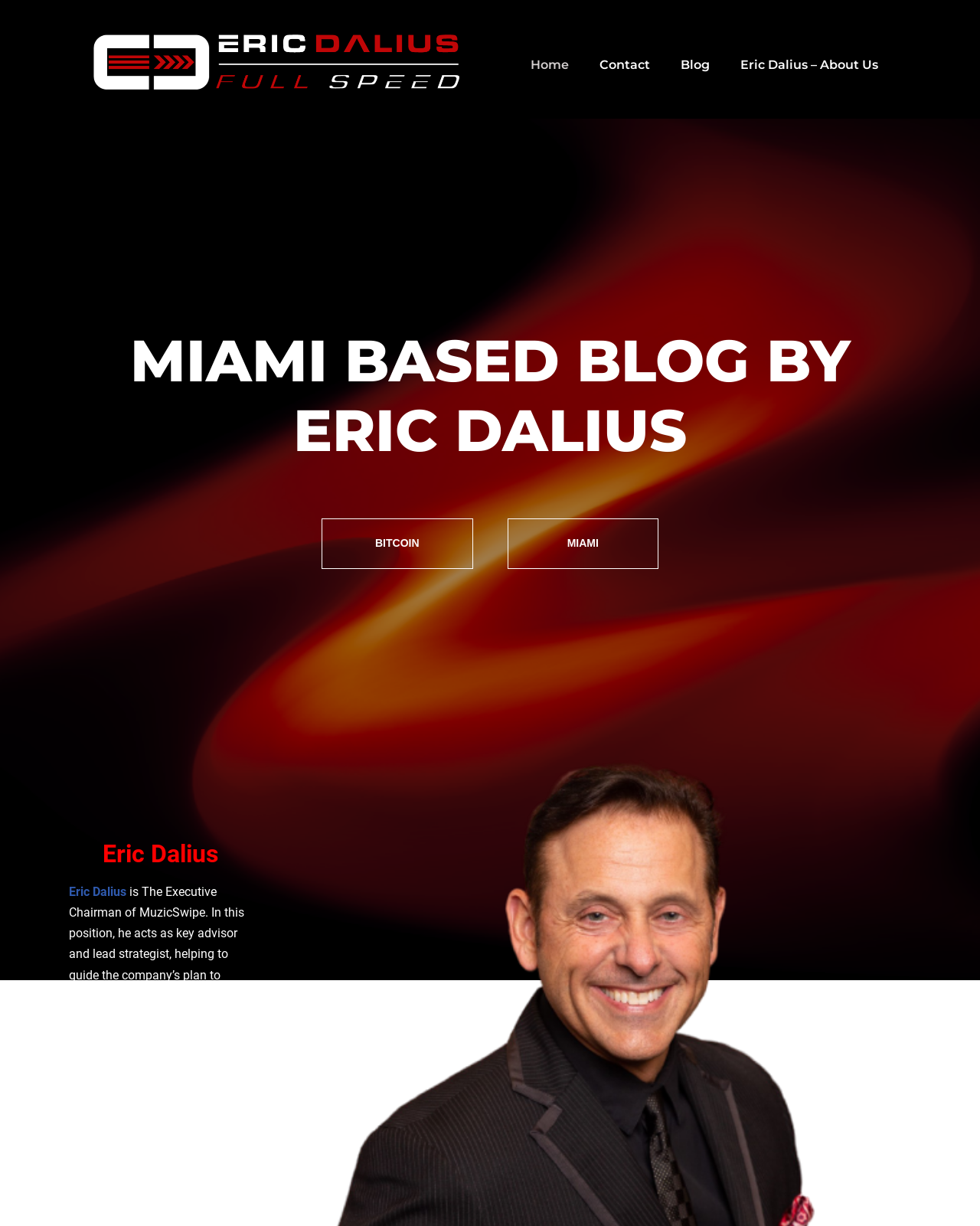What is the company that Eric Dalius is associated with?
Refer to the screenshot and respond with a concise word or phrase.

MuzicSwipe